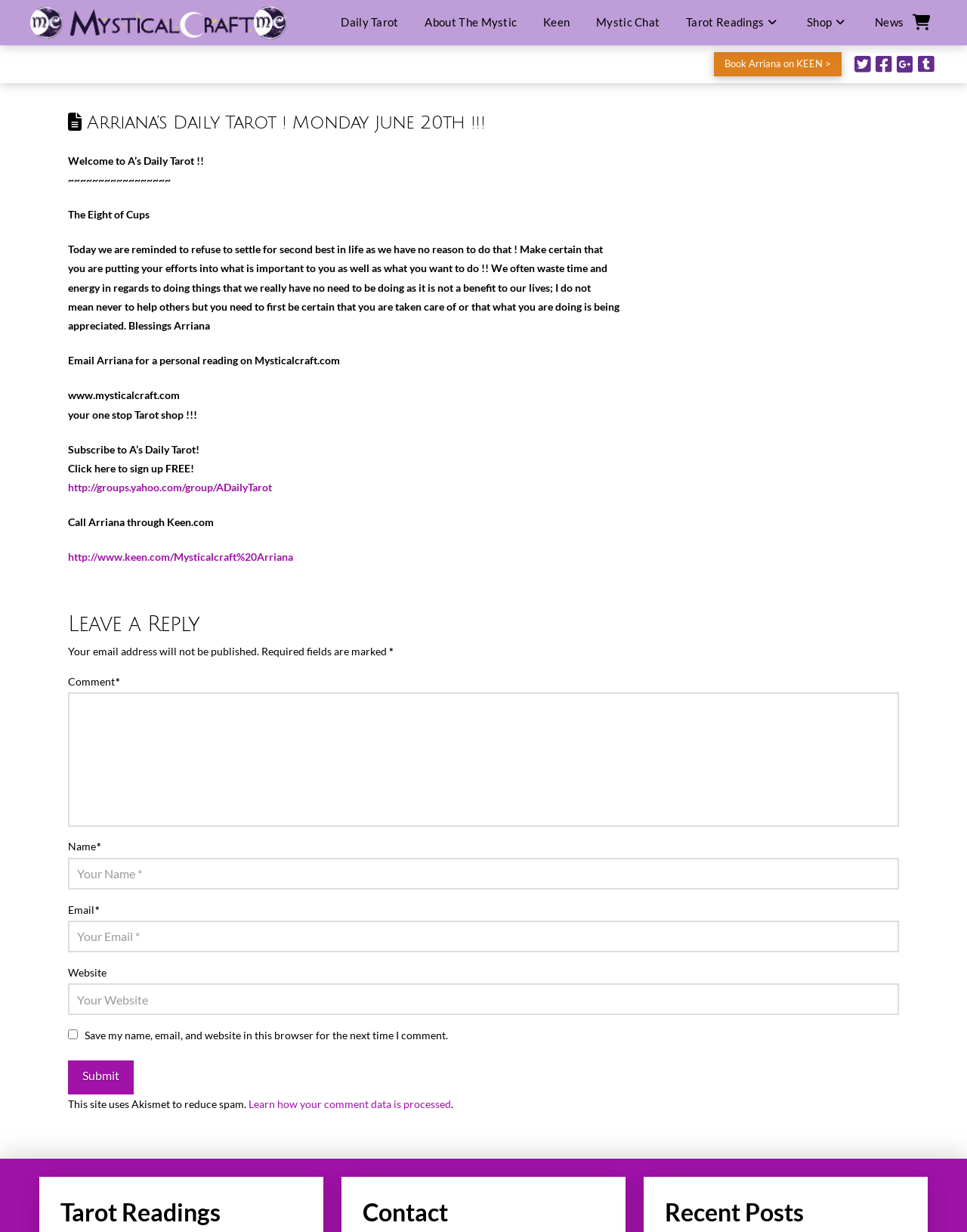Identify the bounding box coordinates of the element that should be clicked to fulfill this task: "Click the 'Submit' button". The coordinates should be provided as four float numbers between 0 and 1, i.e., [left, top, right, bottom].

[0.07, 0.861, 0.138, 0.888]